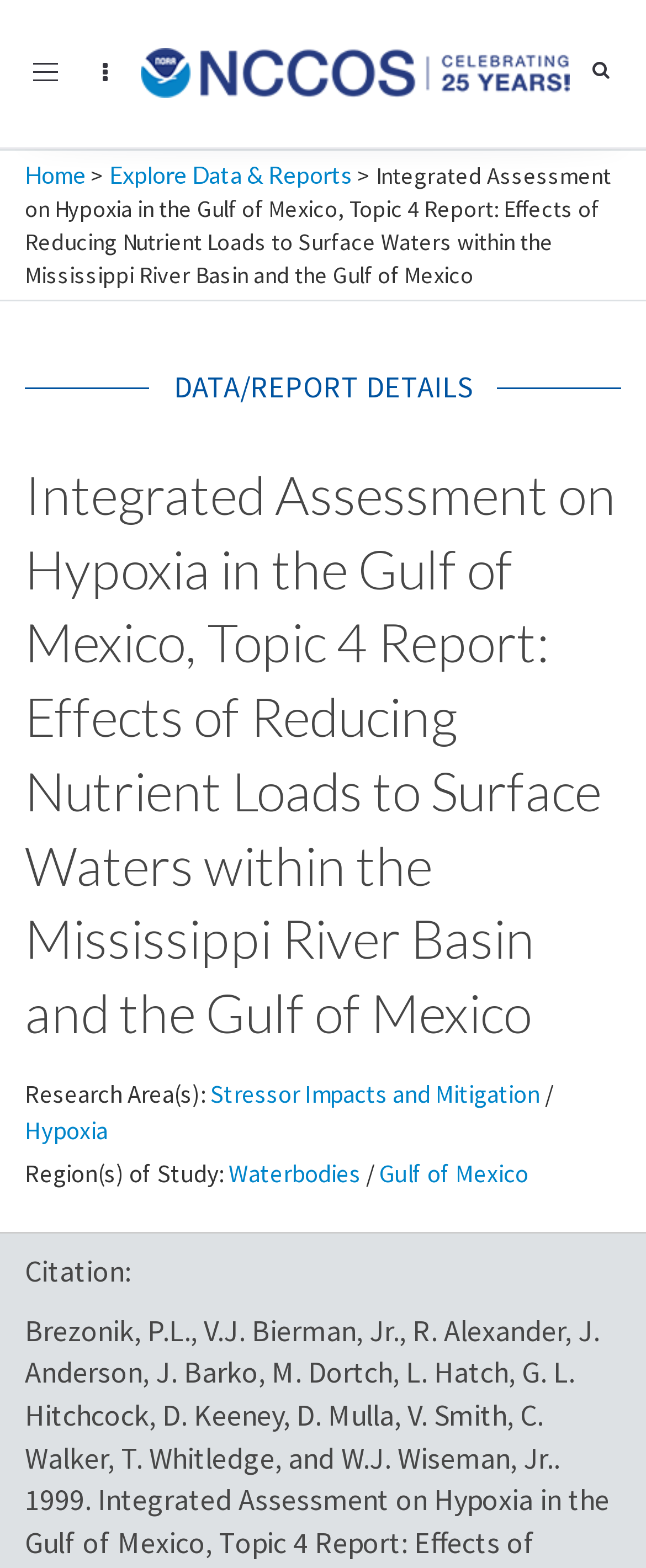Determine the bounding box coordinates of the element that should be clicked to execute the following command: "Explore data and reports".

[0.169, 0.102, 0.546, 0.12]